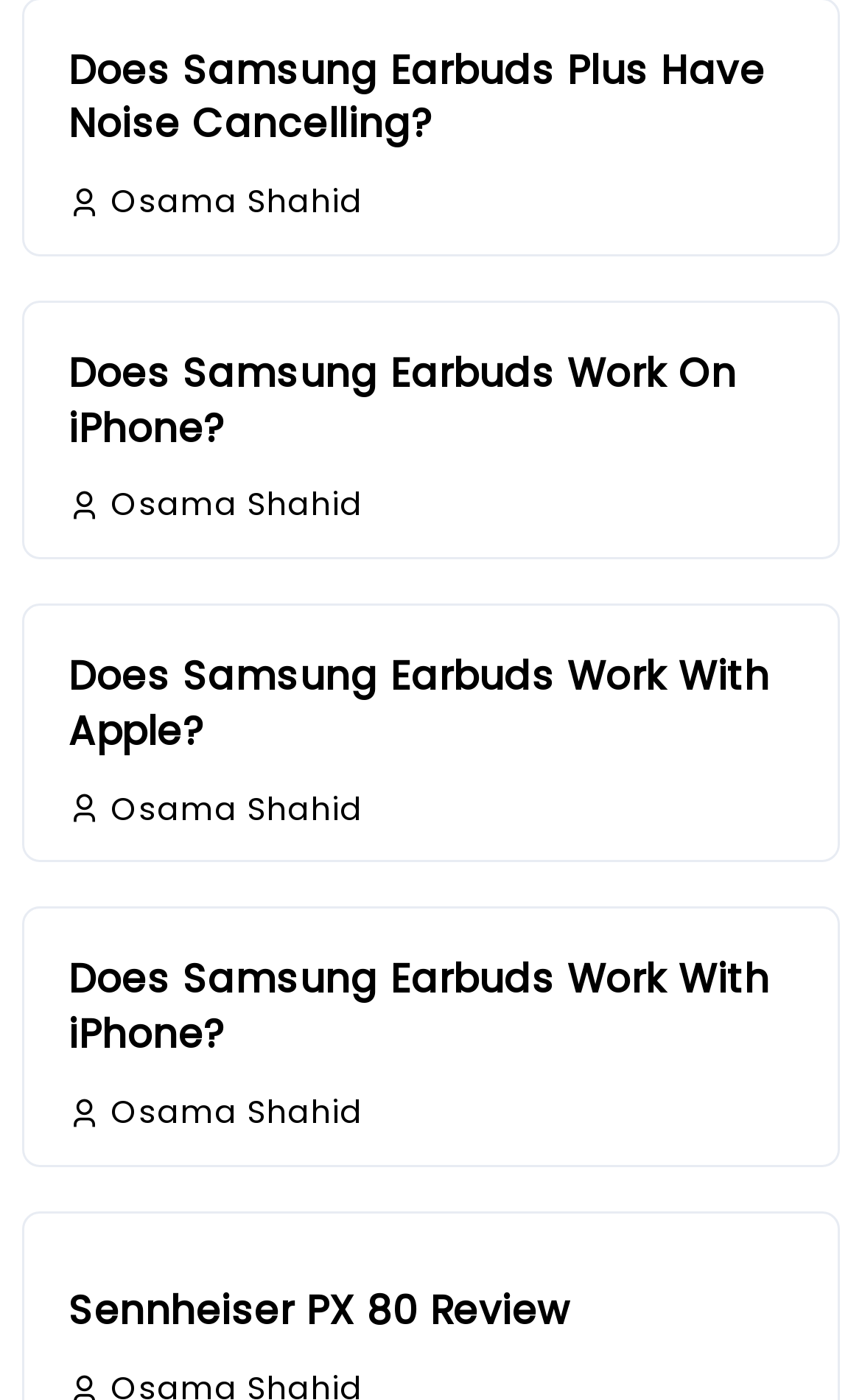What is the topic of the last article?
Please provide a single word or phrase answer based on the image.

Sennheiser PX 80 Review